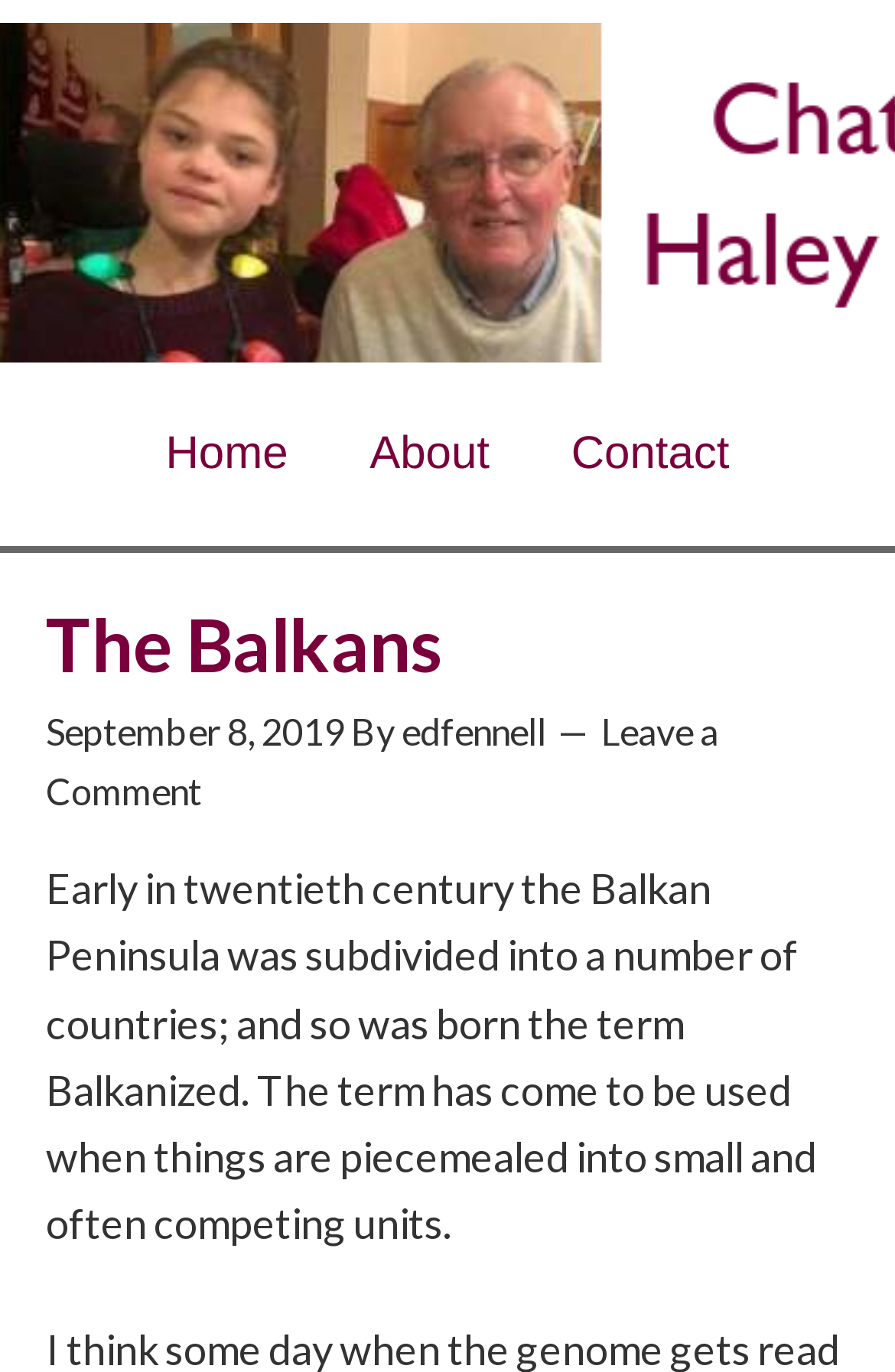From the webpage screenshot, predict the bounding box coordinates (top-left x, top-left y, bottom-right x, bottom-right y) for the UI element described here: Contact

[0.6, 0.264, 0.853, 0.398]